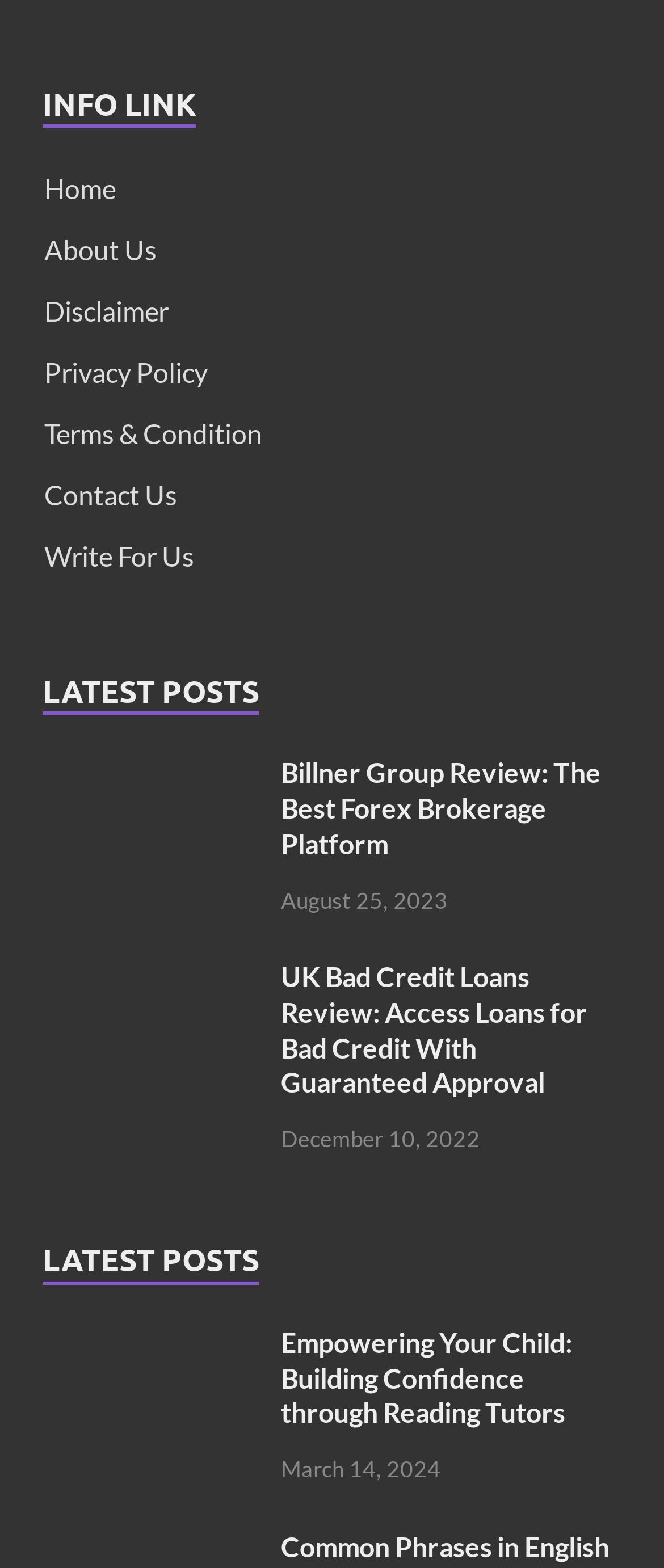Determine the bounding box coordinates of the clickable region to execute the instruction: "Check Empowering Your Child Building Confidence through Reading Tutors". The coordinates should be four float numbers between 0 and 1, denoted as [left, top, right, bottom].

[0.064, 0.845, 0.385, 0.939]